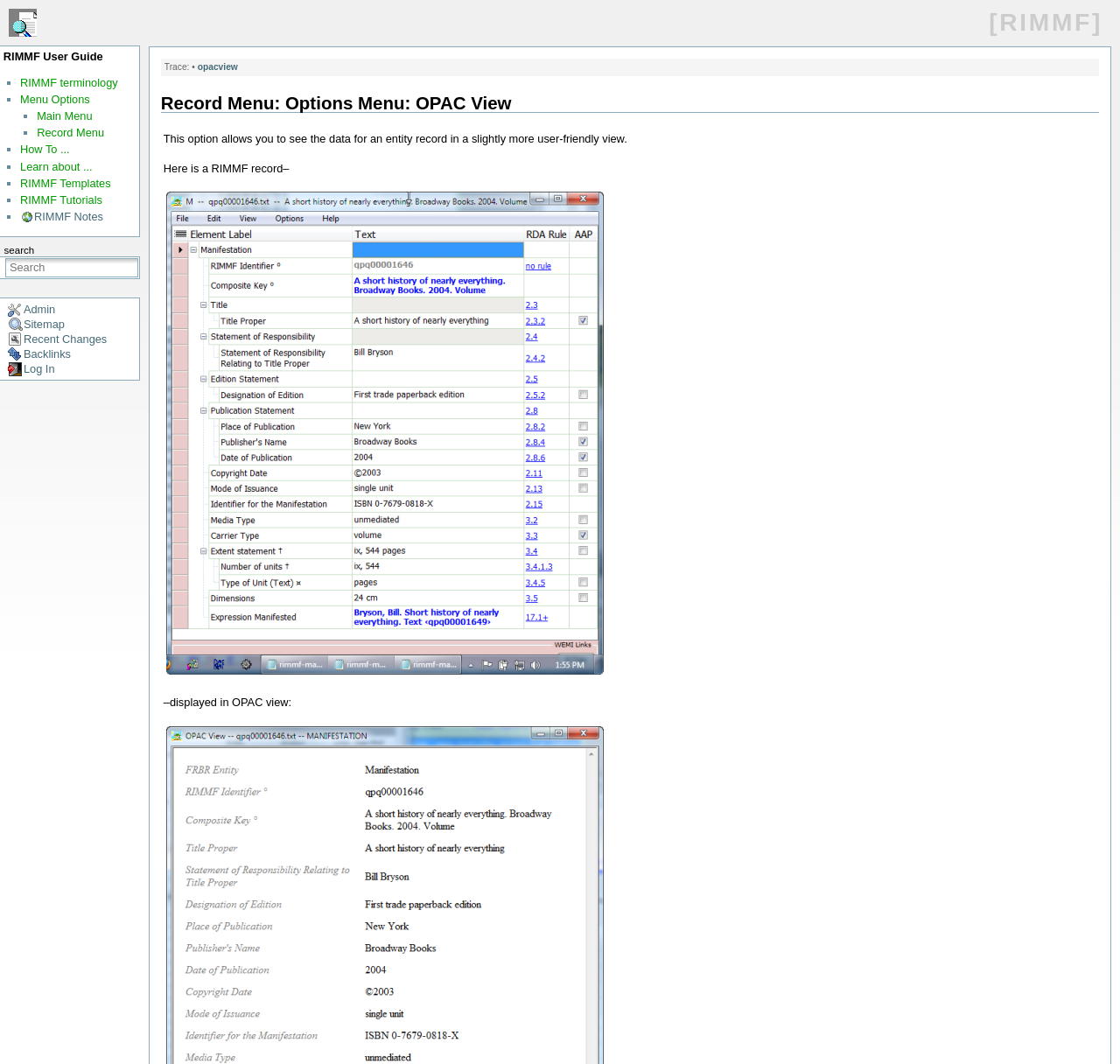Locate the bounding box coordinates of the area that needs to be clicked to fulfill the following instruction: "go to Admin". The coordinates should be in the format of four float numbers between 0 and 1, namely [left, top, right, bottom].

[0.007, 0.284, 0.124, 0.298]